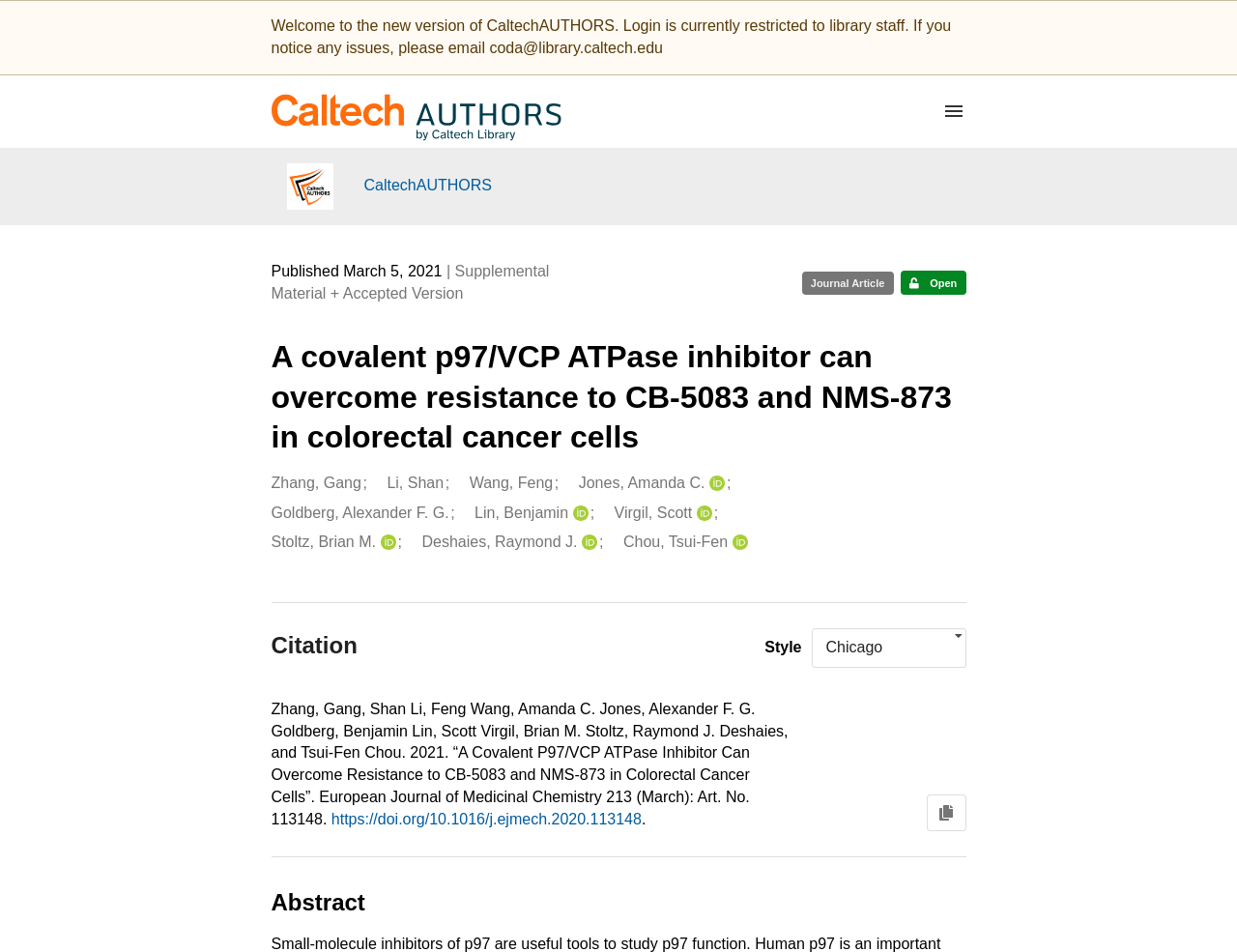Please determine the bounding box coordinates of the element to click in order to execute the following instruction: "Check the creators list". The coordinates should be four float numbers between 0 and 1, specified as [left, top, right, bottom].

[0.219, 0.496, 0.634, 0.59]